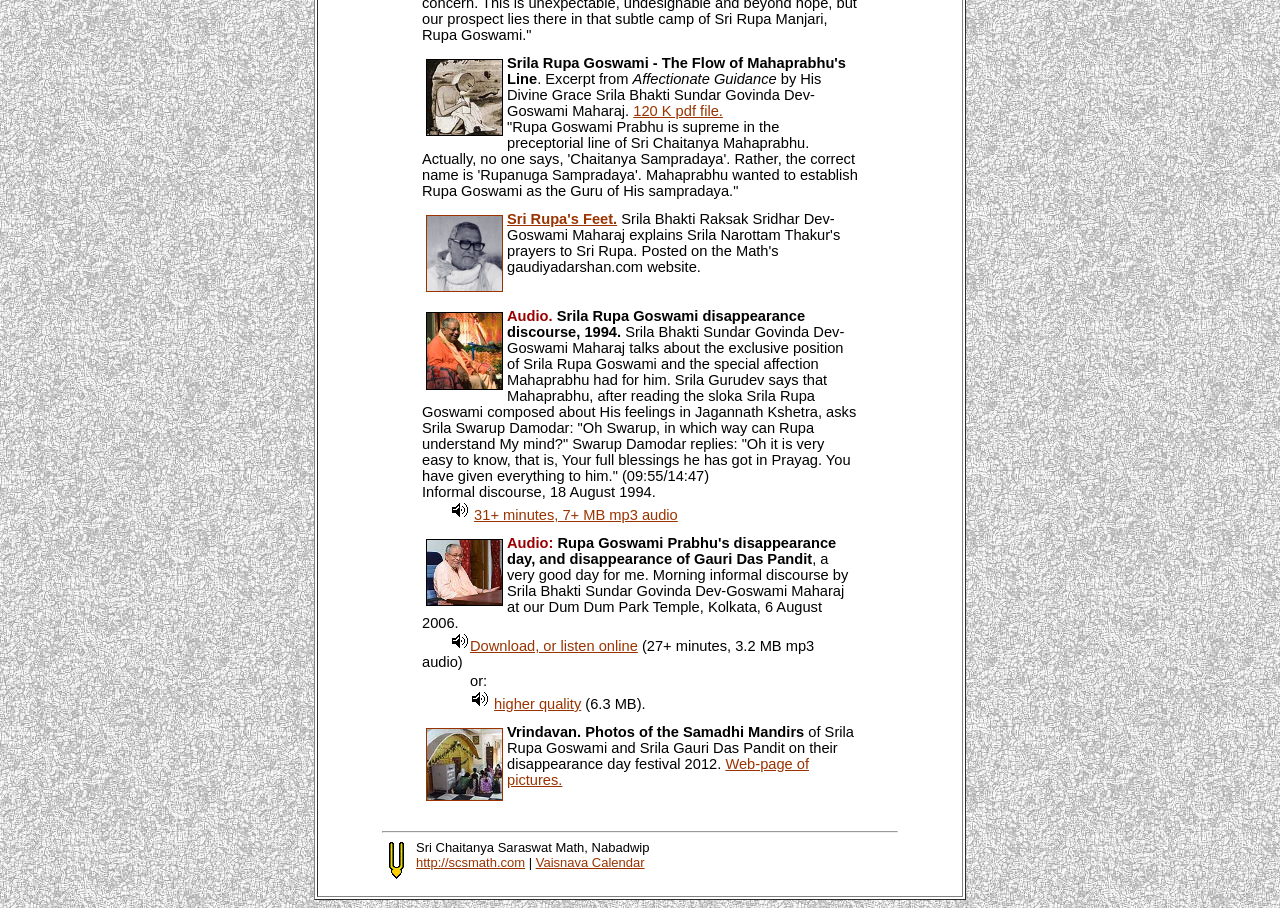Please determine the bounding box coordinates for the UI element described as: "Vaisnava Calendar".

[0.419, 0.942, 0.504, 0.958]